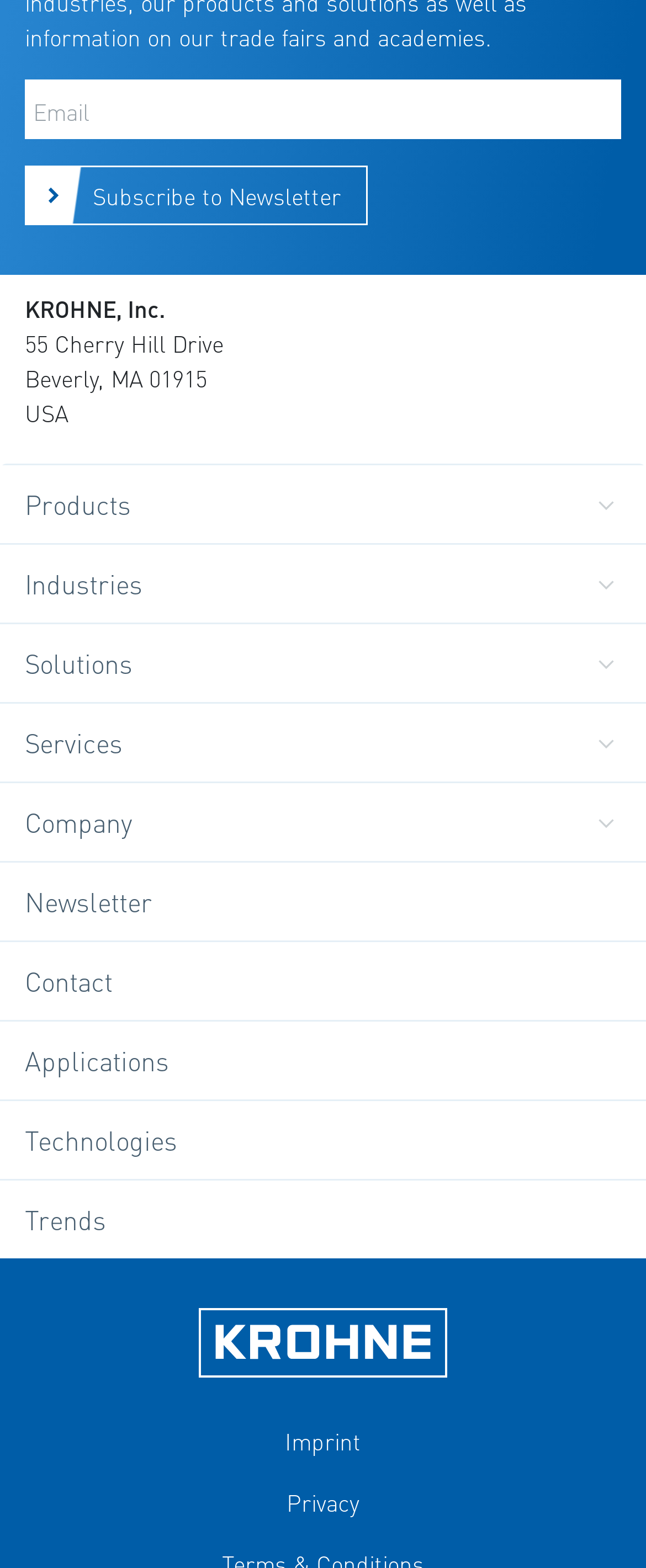Please find the bounding box coordinates for the clickable element needed to perform this instruction: "Contact us".

[0.0, 0.6, 1.0, 0.651]